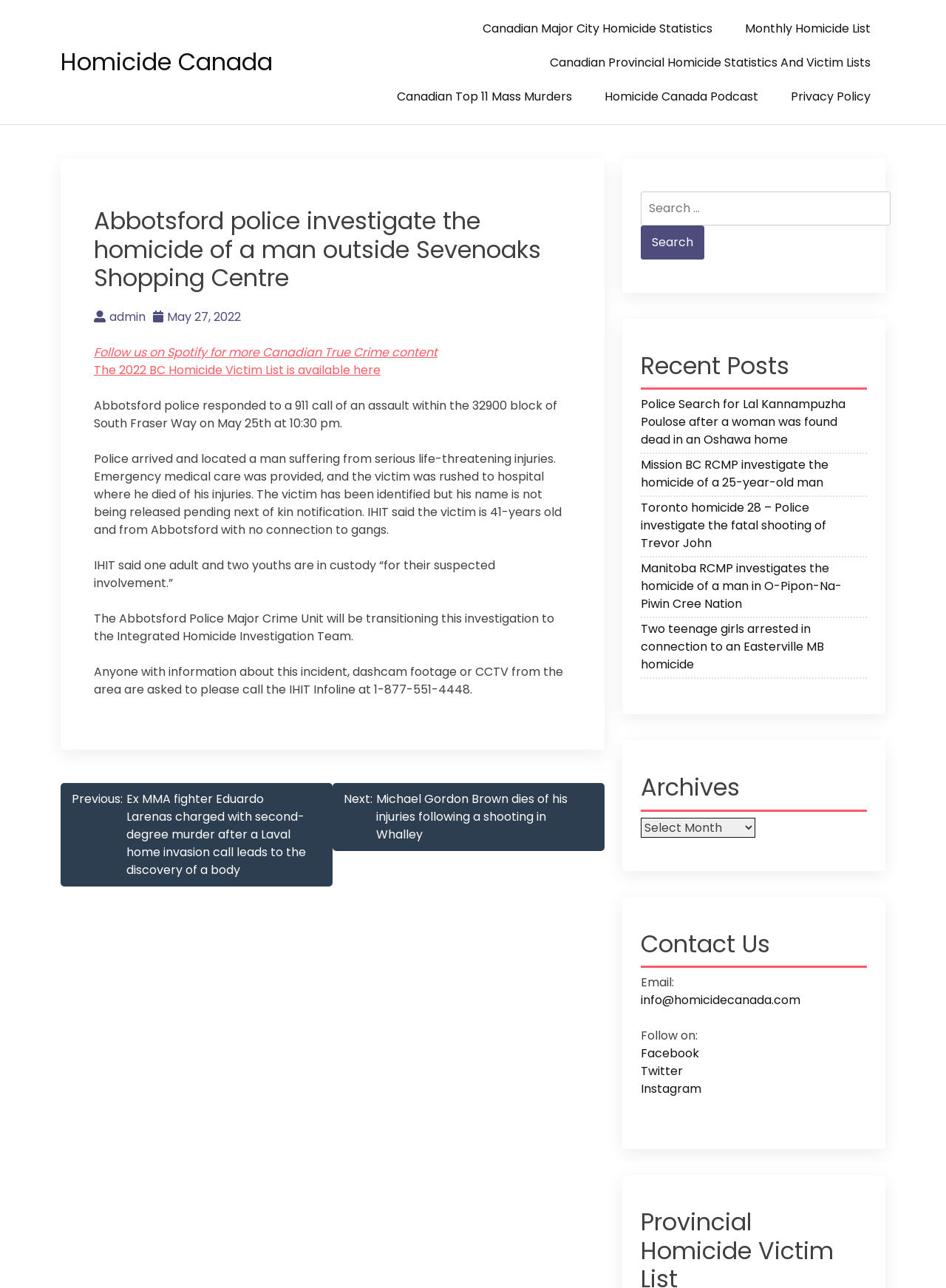Find the bounding box coordinates of the clickable area required to complete the following action: "Follow Homicide Canada on Spotify".

[0.099, 0.267, 0.462, 0.28]